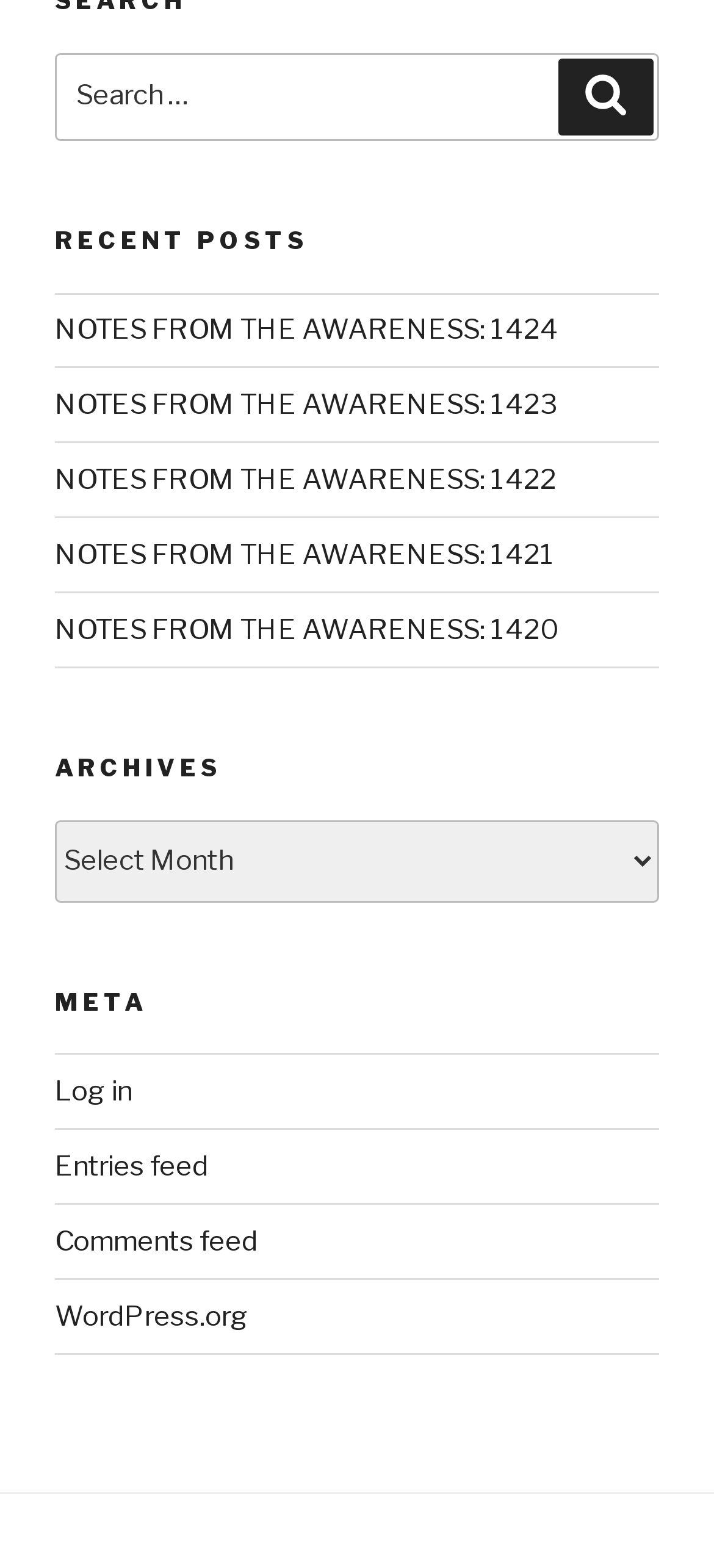Specify the bounding box coordinates for the region that must be clicked to perform the given instruction: "View recent post NOTES FROM THE AWARENESS: 1424".

[0.077, 0.2, 0.782, 0.221]